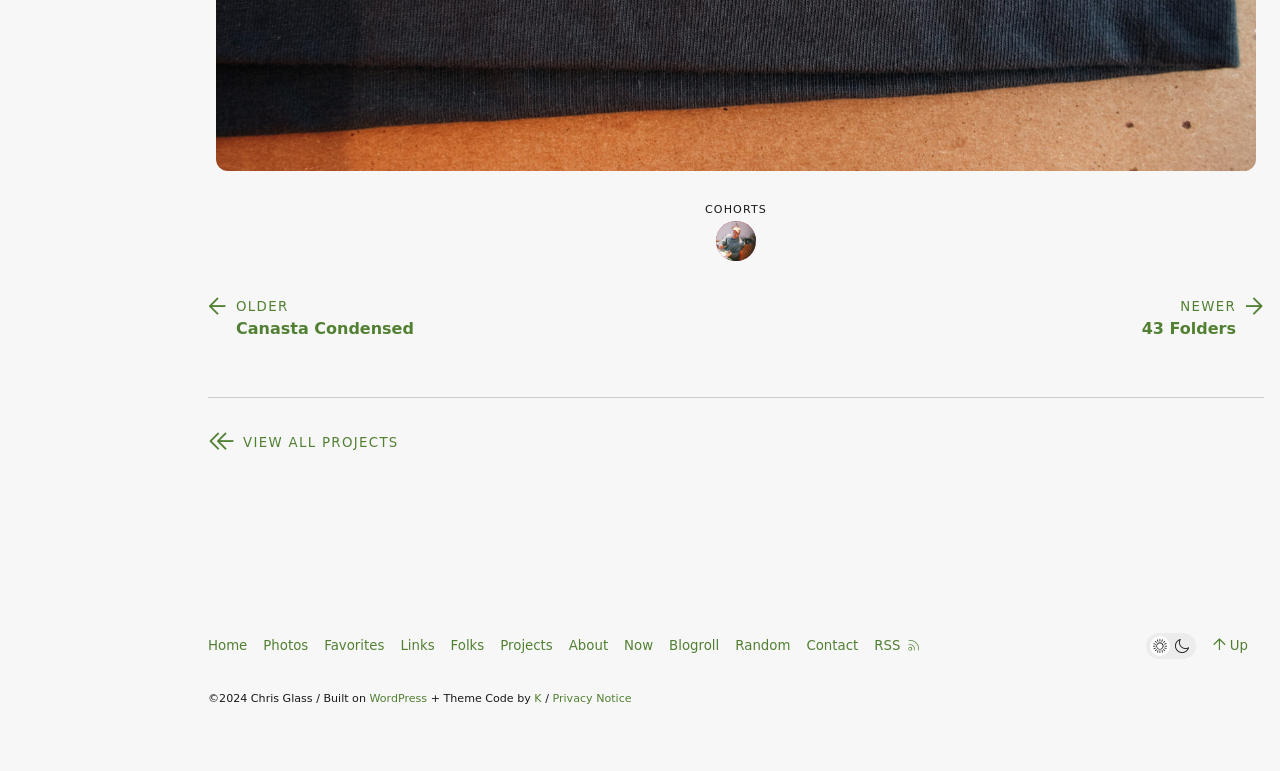What is the theme of the website built on?
Make sure to answer the question with a detailed and comprehensive explanation.

The footer section contains a link 'WordPress', indicating that the website's theme is built on WordPress.